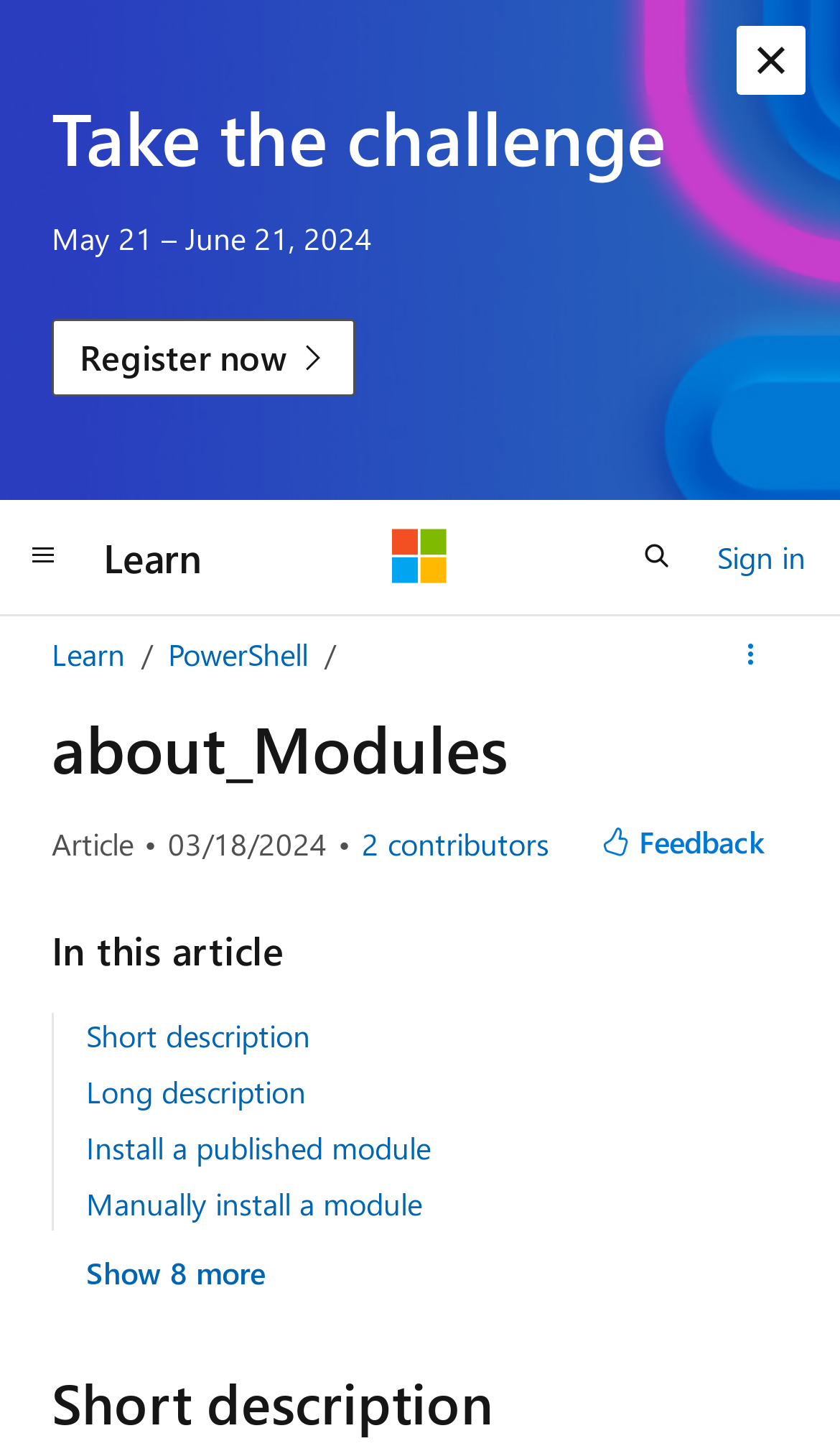Bounding box coordinates are to be given in the format (top-left x, top-left y, bottom-right x, bottom-right y). All values must be floating point numbers between 0 and 1. Provide the bounding box coordinate for the UI element described as: aria-label="Twitter Social Icon"

None